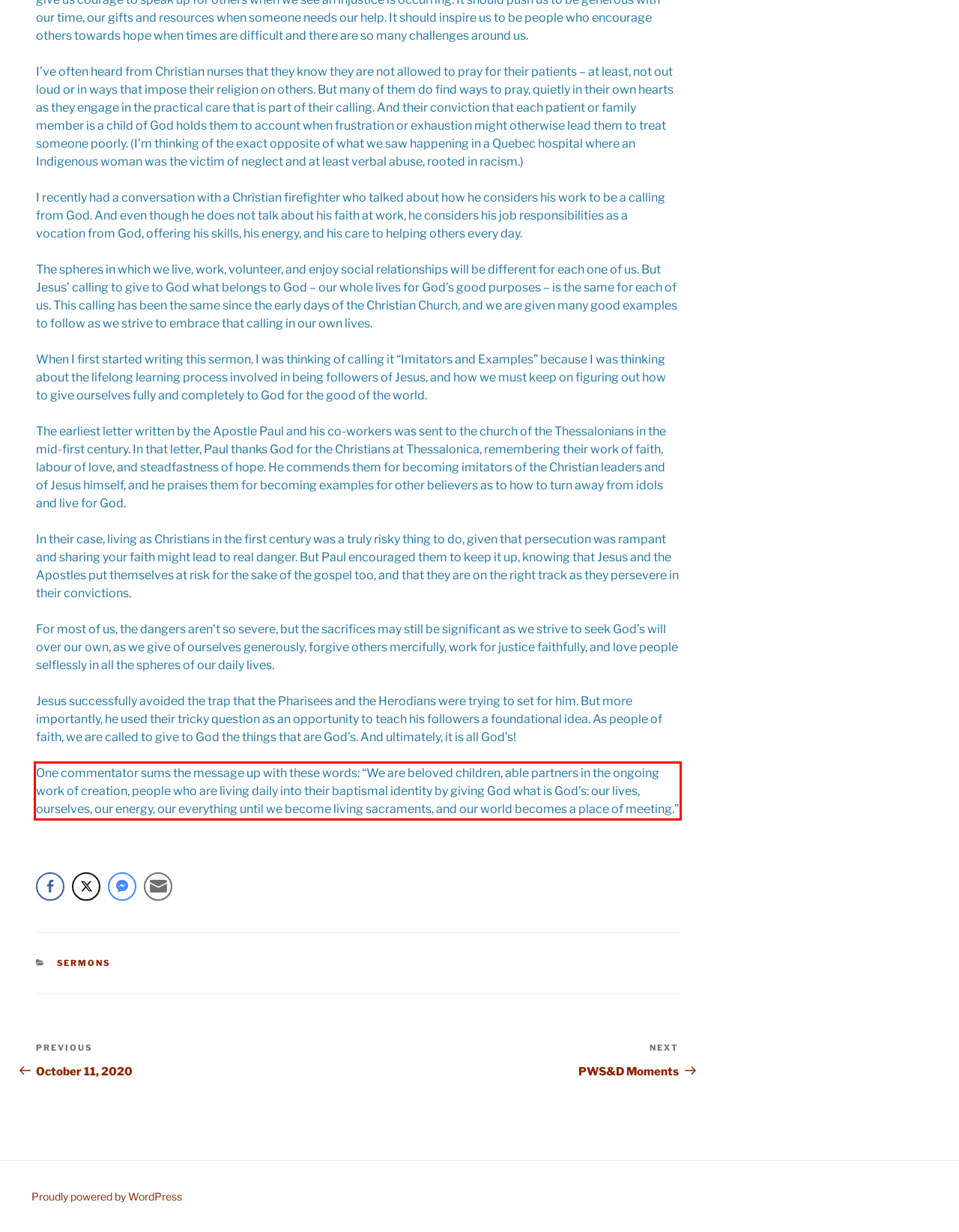By examining the provided screenshot of a webpage, recognize the text within the red bounding box and generate its text content.

One commentator sums the message up with these words: “We are beloved children, able partners in the ongoing work of creation, people who are living daily into their baptismal identity by giving God what is God’s: our lives, ourselves, our energy, our everything until we become living sacraments, and our world becomes a place of meeting.”